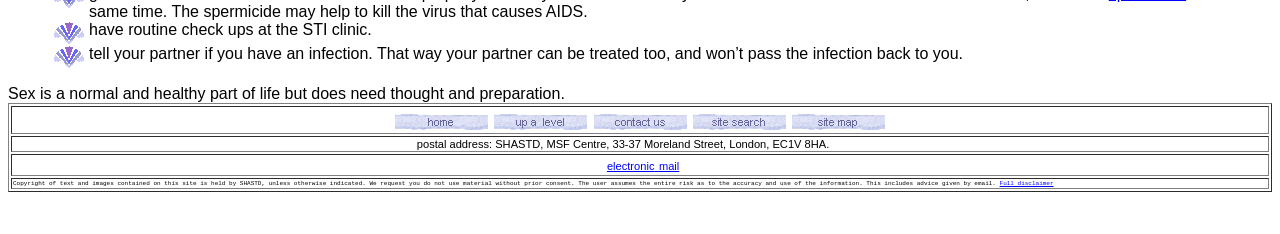What can be found at the MSF Centre?
Using the details shown in the screenshot, provide a comprehensive answer to the question.

The webpage provides a postal address, which includes the MSF Centre, and mentions that SHASTD is located there, suggesting that SHASTD can be found at the MSF Centre.